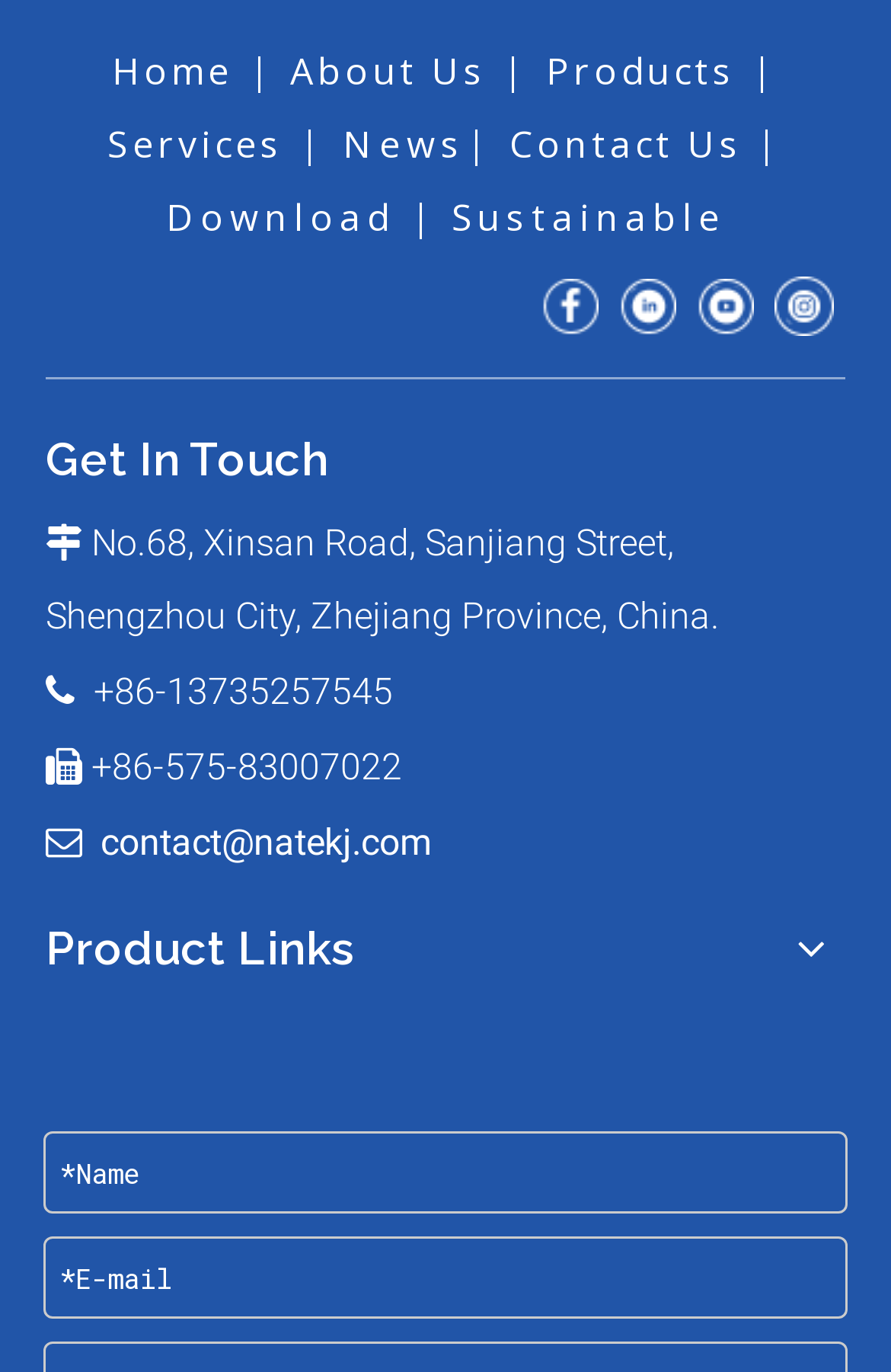Respond to the question with just a single word or phrase: 
How many textboxes are there in the contact form?

2